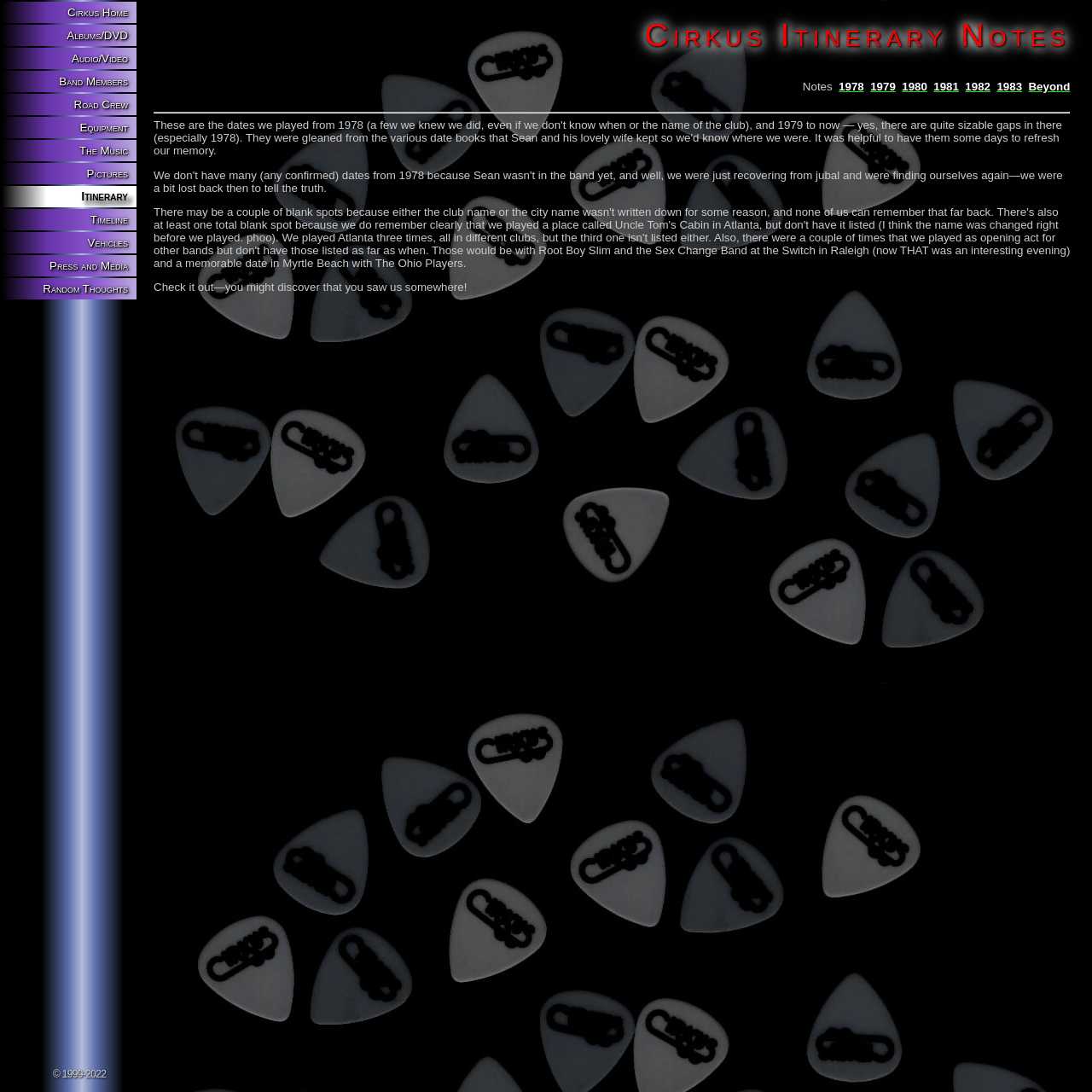Give a detailed account of the webpage's layout and content.

The webpage is about the band Cirkus from Raleigh, NC, and it appears to be a page dedicated to their itinerary notes. At the top of the page, there is a navigation menu with various links to different sections of the website, including "Home", "Albums/DVD", "Audio/Video", "Band Members", "Road Crew", "Equipment", "The Music", "Pictures", "Itinerary", "Timeline", "Vehicles", "Press and Media", and "Random Thoughts".

Below the navigation menu, there is a heading that reads "Cirkus Itinerary Notes" in a prominent font. Underneath the heading, there is a paragraph of text that explains the purpose of the page, which is to document the band's performance dates from 1978 to the present. The text notes that there are gaps in the dates, especially in 1978, due to incomplete records and the band's early days of formation.

To the right of the paragraph, there is a table with a series of links to different years, ranging from 1978 to 1983, as well as a link to "Beyond". These links likely lead to specific pages or sections dedicated to the band's performances during those years.

The rest of the page appears to be a blank space, with no other visible content or images.